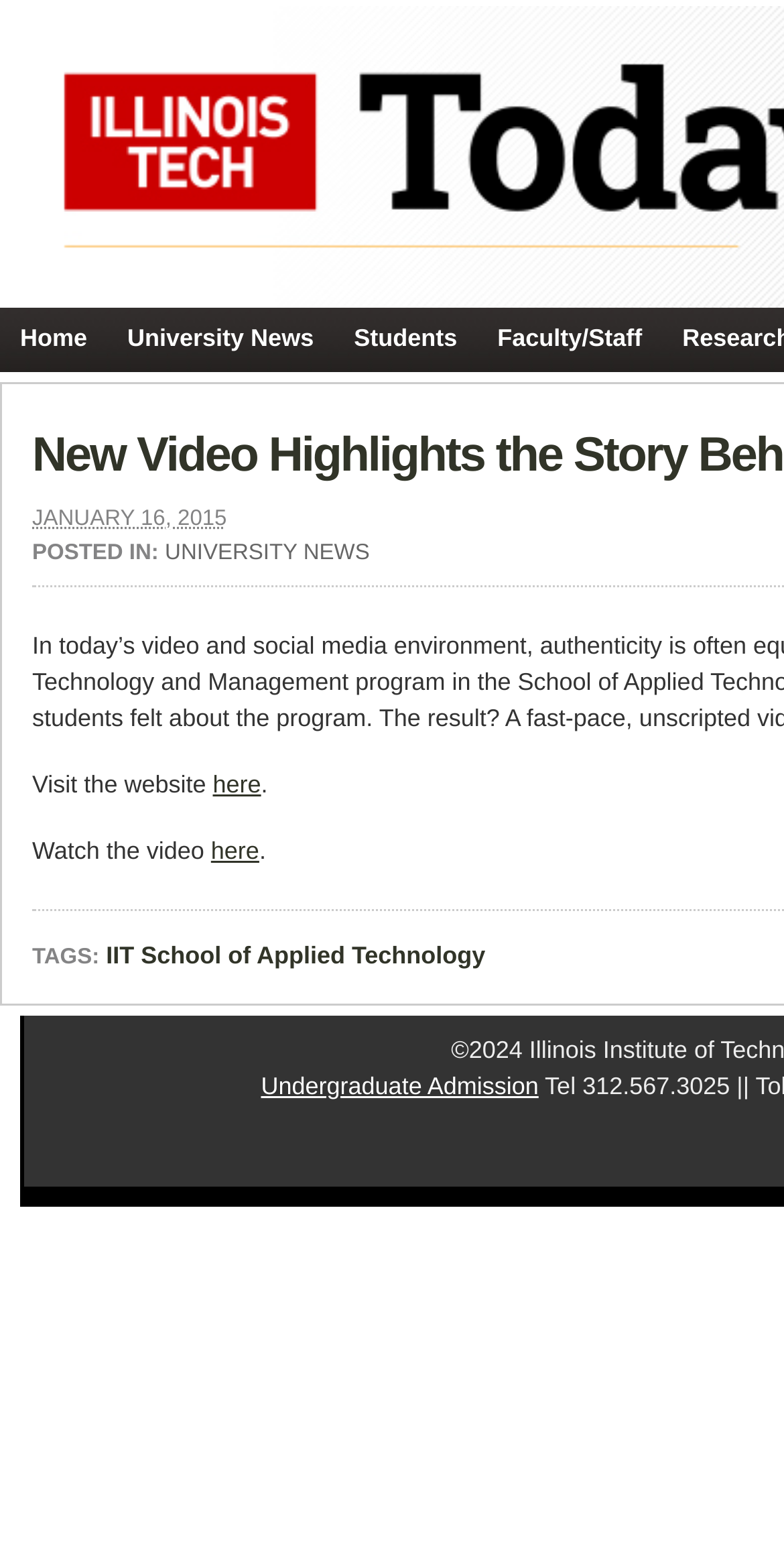Determine the bounding box coordinates of the target area to click to execute the following instruction: "read university news."

[0.137, 0.198, 0.426, 0.238]